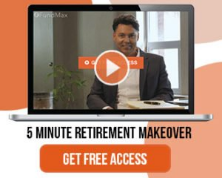What is the purpose of the 'GET FREE ACCESS' button?
Please describe in detail the information shown in the image to answer the question.

The 'GET FREE ACCESS' button is displayed in a bold format, suggesting that it is a call-to-action, and its purpose is to invite viewers to click on it and learn more about the '5 Minute Retirement Makeover' presented by FundMax.